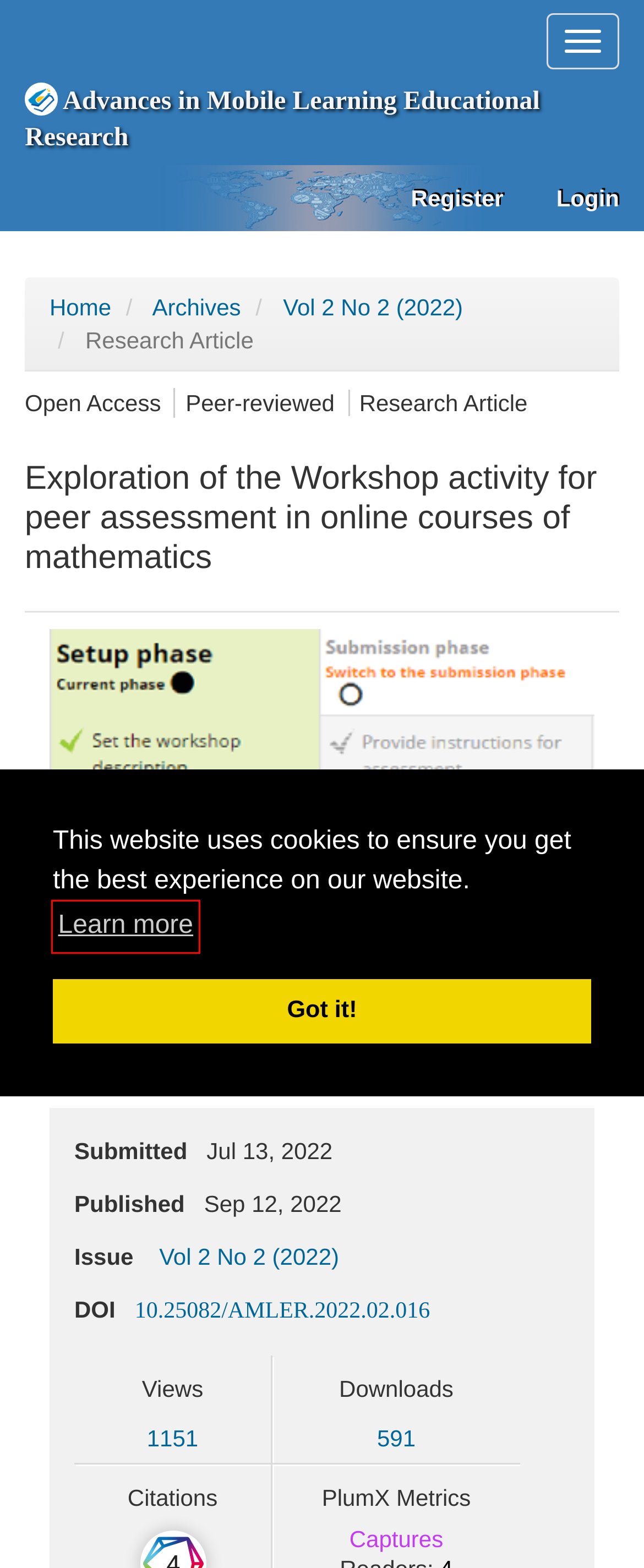Evaluate the webpage screenshot and identify the element within the red bounding box. Select the webpage description that best fits the new webpage after clicking the highlighted element. Here are the candidates:
A. SyncSci Publishing | Academic Articles
B. Vol 2 No 2 (2022)
							| Advances in Mobile Learning Educational Research
C. Register
							| Advances in Mobile Learning Educational Research
D. Advances in Mobile Learning Educational Research
E. View of Exploration of the Workshop activity for peer assessment  in online courses of mathematics
F. Login
							| Advances in Mobile Learning Educational Research
G. SyncSci Privacy Policy | SyncSci Publishing
H. Archives
	
							| Advances in Mobile Learning Educational Research

G